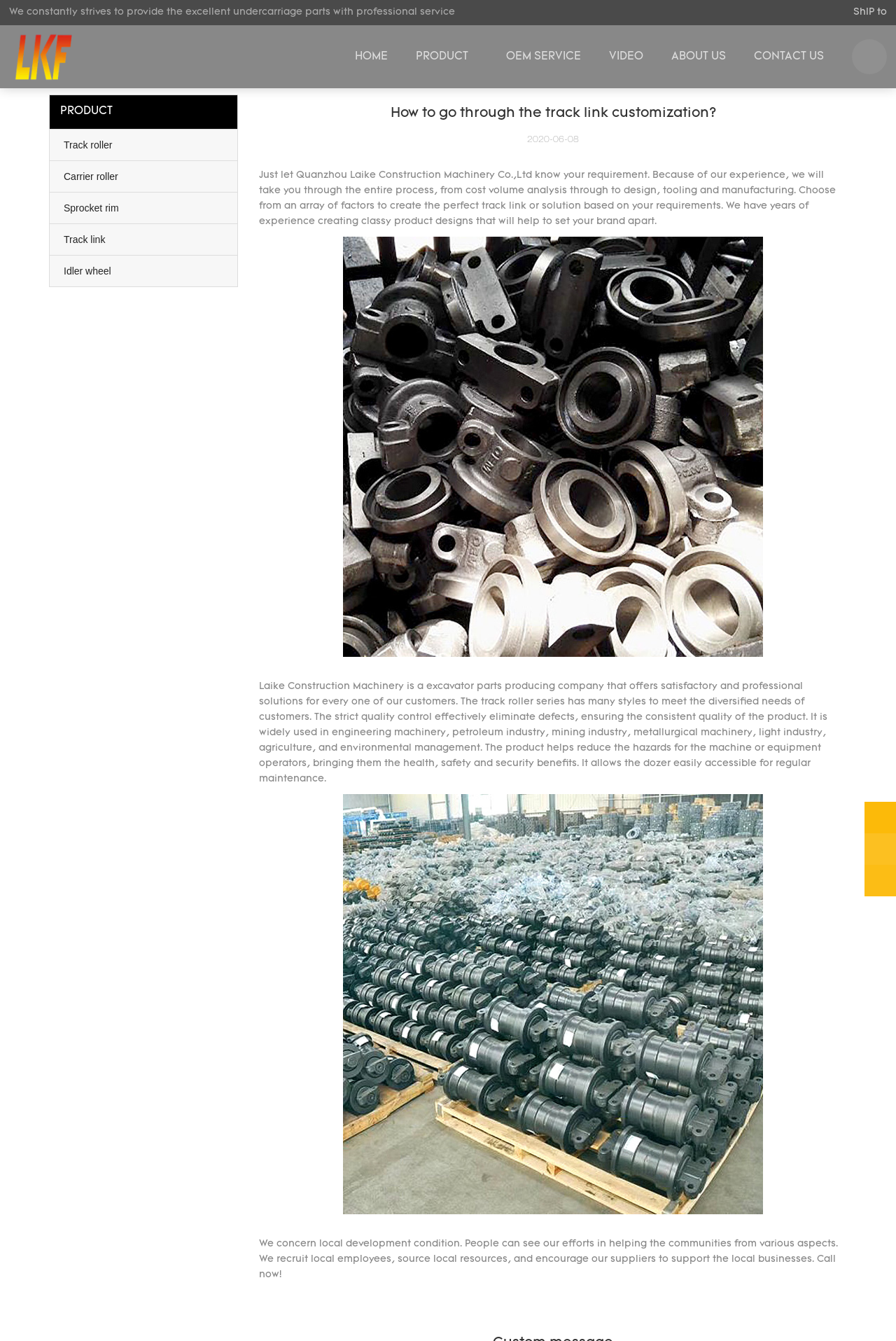Using the information in the image, give a detailed answer to the following question: What is the purpose of the track link?

The webpage states that the track link product helps reduce the hazards for the machine or equipment operators, bringing them the health, safety and security benefits.